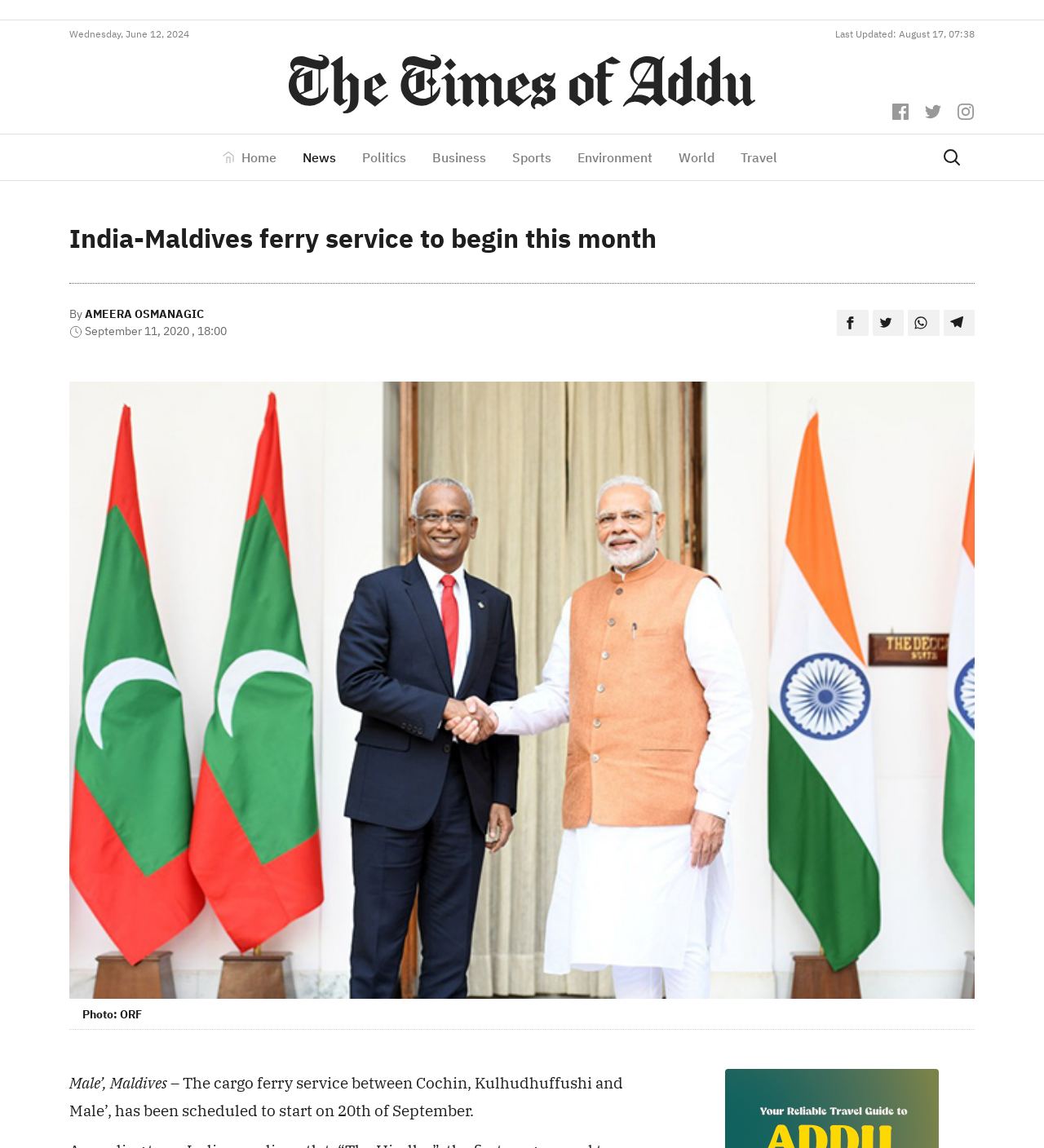Refer to the screenshot and give an in-depth answer to this question: How many social media icons are at the top of the webpage?

I counted the social media icons at the top of the webpage and found three icons: Facebook, Twitter, and Instagram.